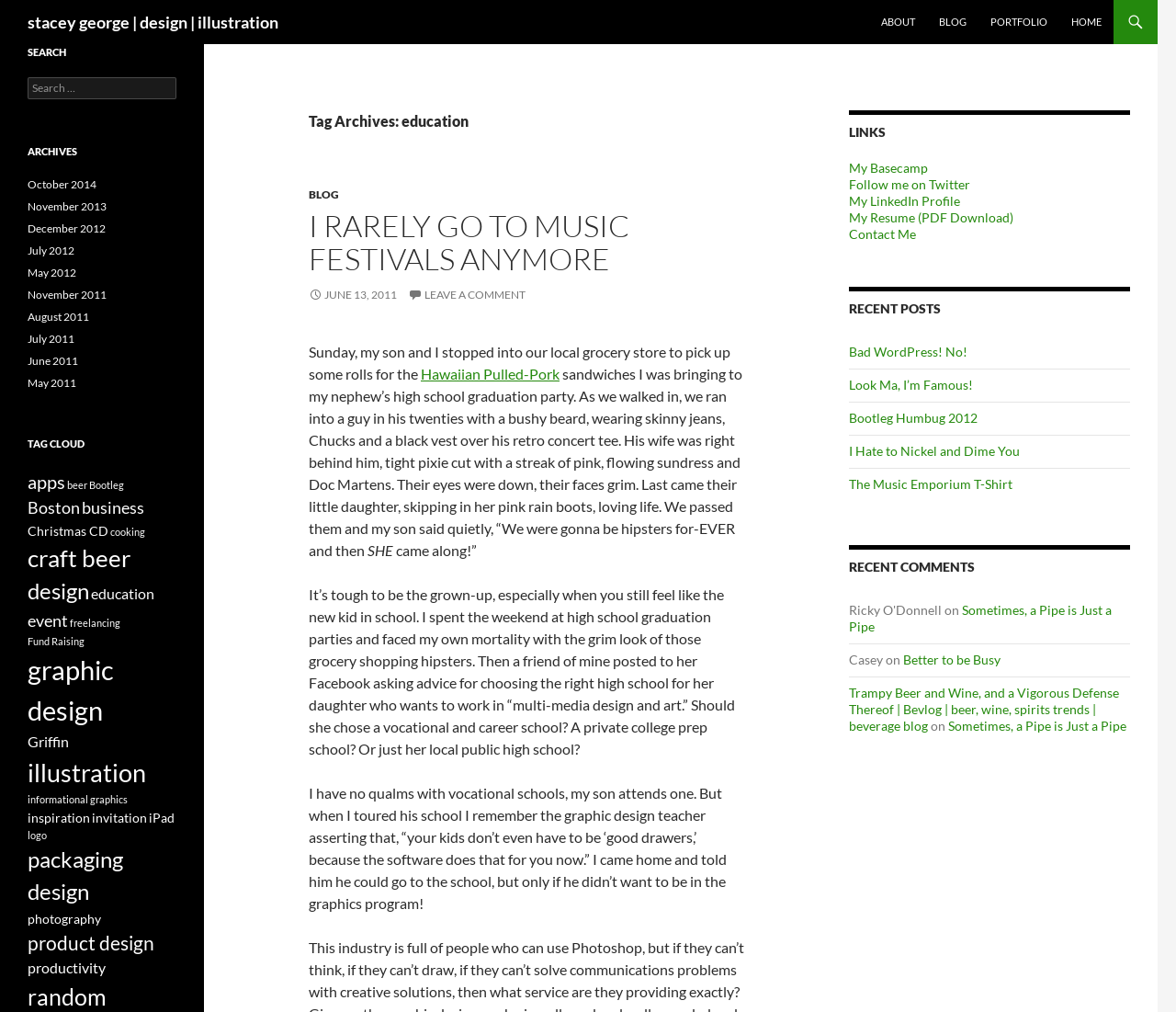Locate the bounding box coordinates of the area that needs to be clicked to fulfill the following instruction: "Search for something". The coordinates should be in the format of four float numbers between 0 and 1, namely [left, top, right, bottom].

[0.023, 0.076, 0.15, 0.098]